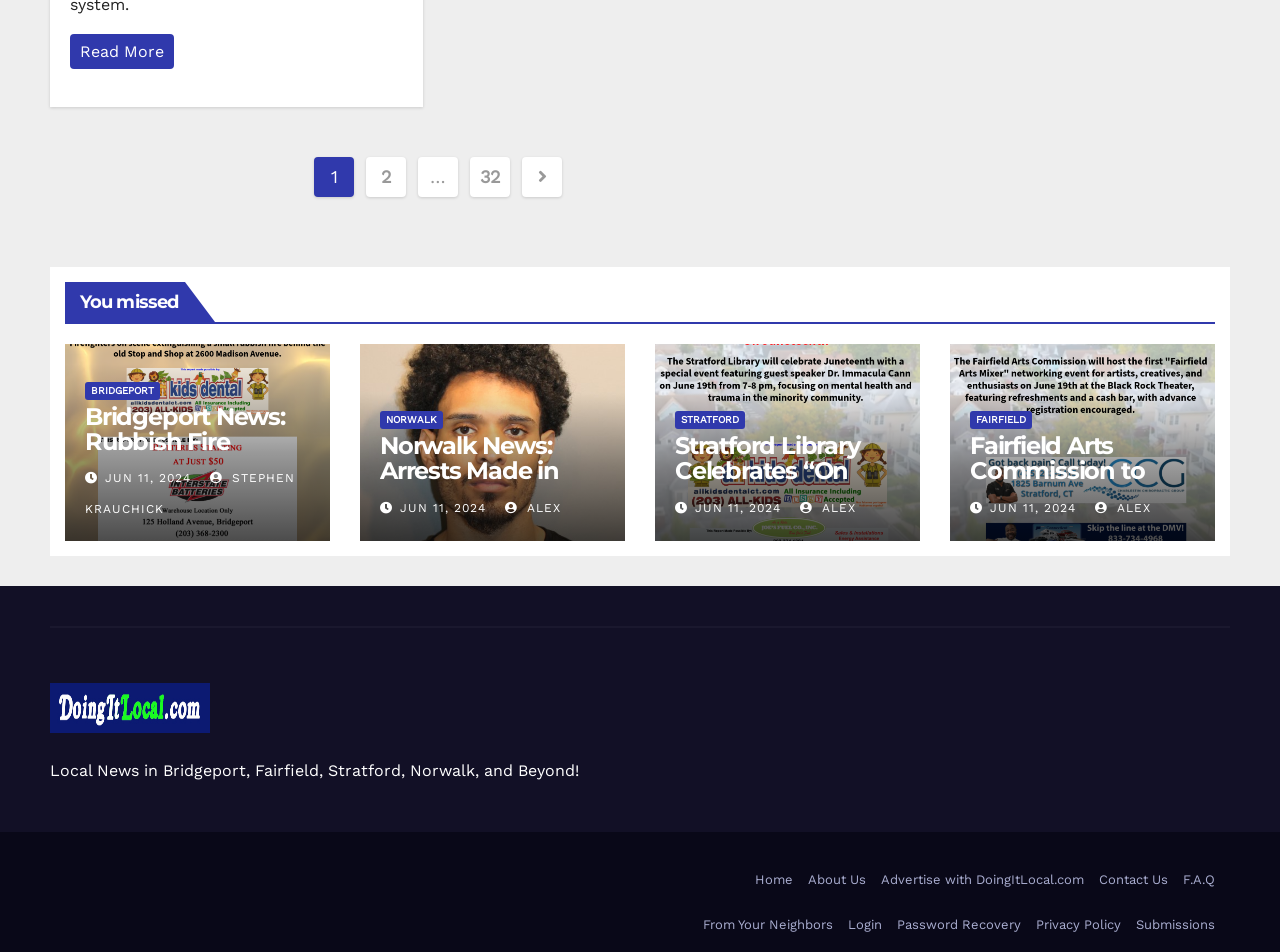Determine the bounding box coordinates of the region I should click to achieve the following instruction: "View Bridgeport news". Ensure the bounding box coordinates are four float numbers between 0 and 1, i.e., [left, top, right, bottom].

[0.066, 0.401, 0.125, 0.42]